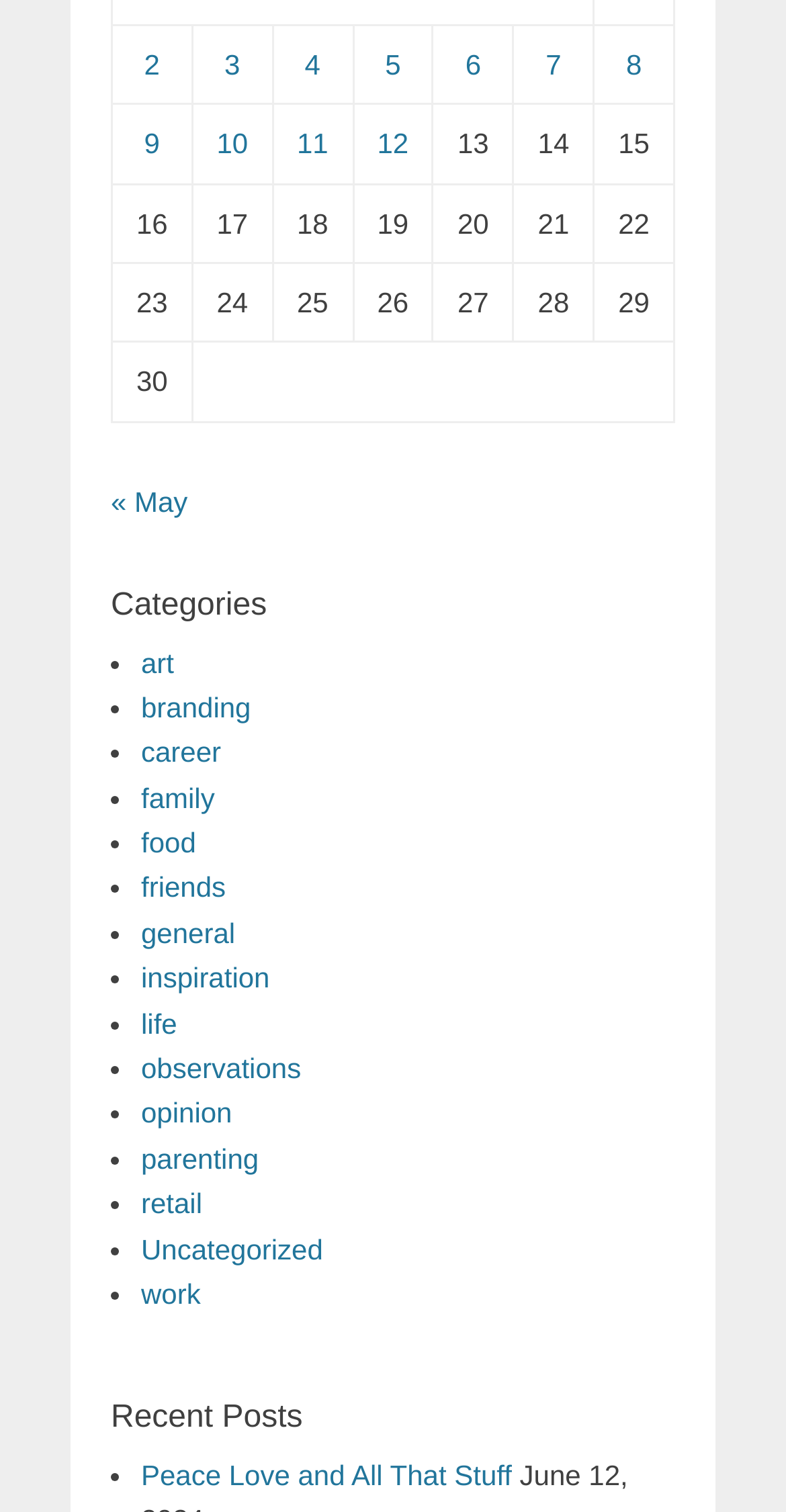How many categories are listed on this page?
Using the image, respond with a single word or phrase.

15